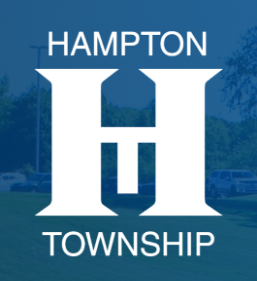Use a single word or phrase to answer the following:
What is the shape of the letter at the center?

Bold white letter 'H'